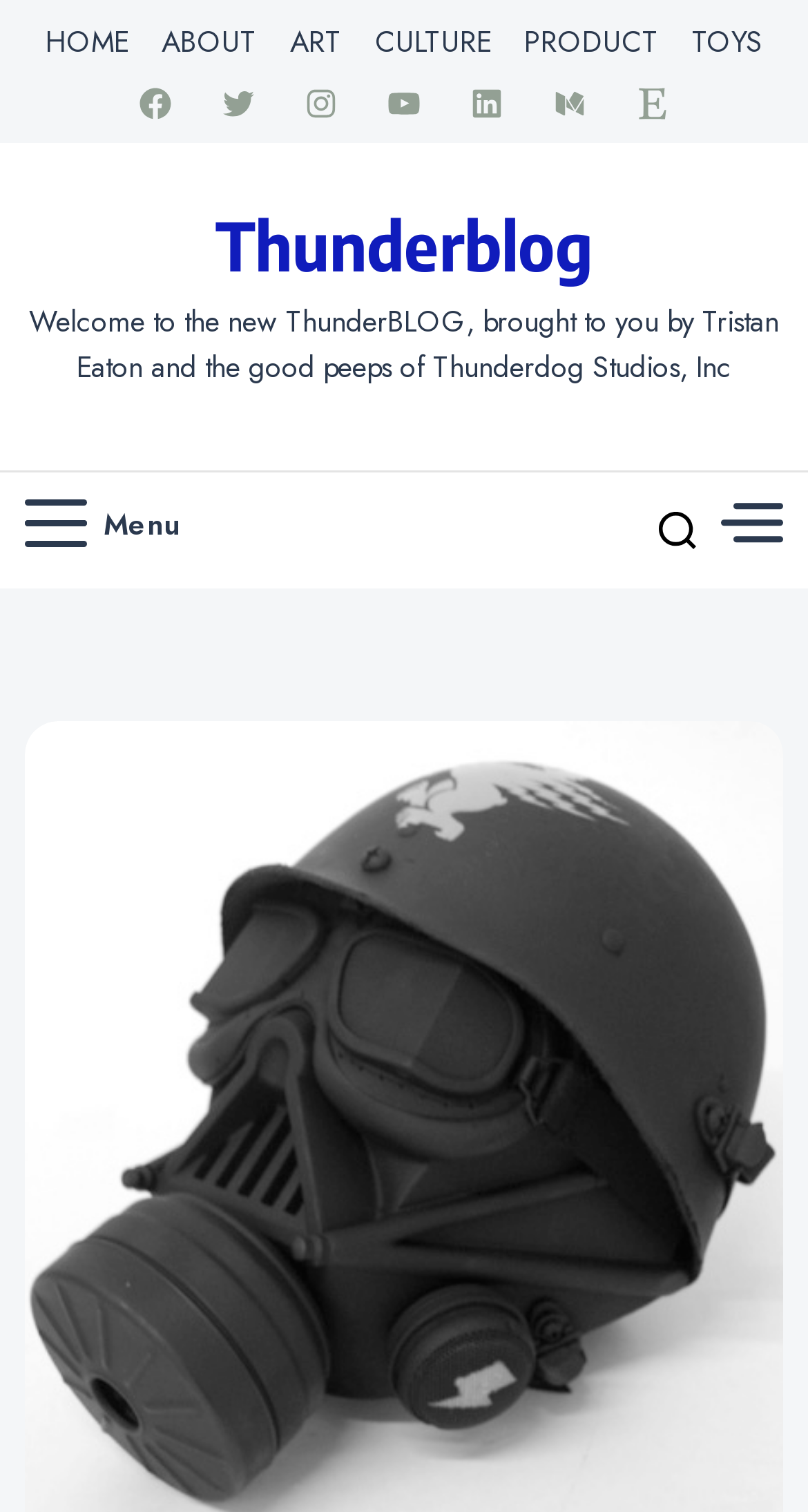Based on the visual content of the image, answer the question thoroughly: How many main navigation links are there?

I counted the main navigation links at the top of the webpage, which are 'HOME', 'ABOUT', 'ART', 'CULTURE', 'PRODUCT', and 'TOYS', totaling 6 links.